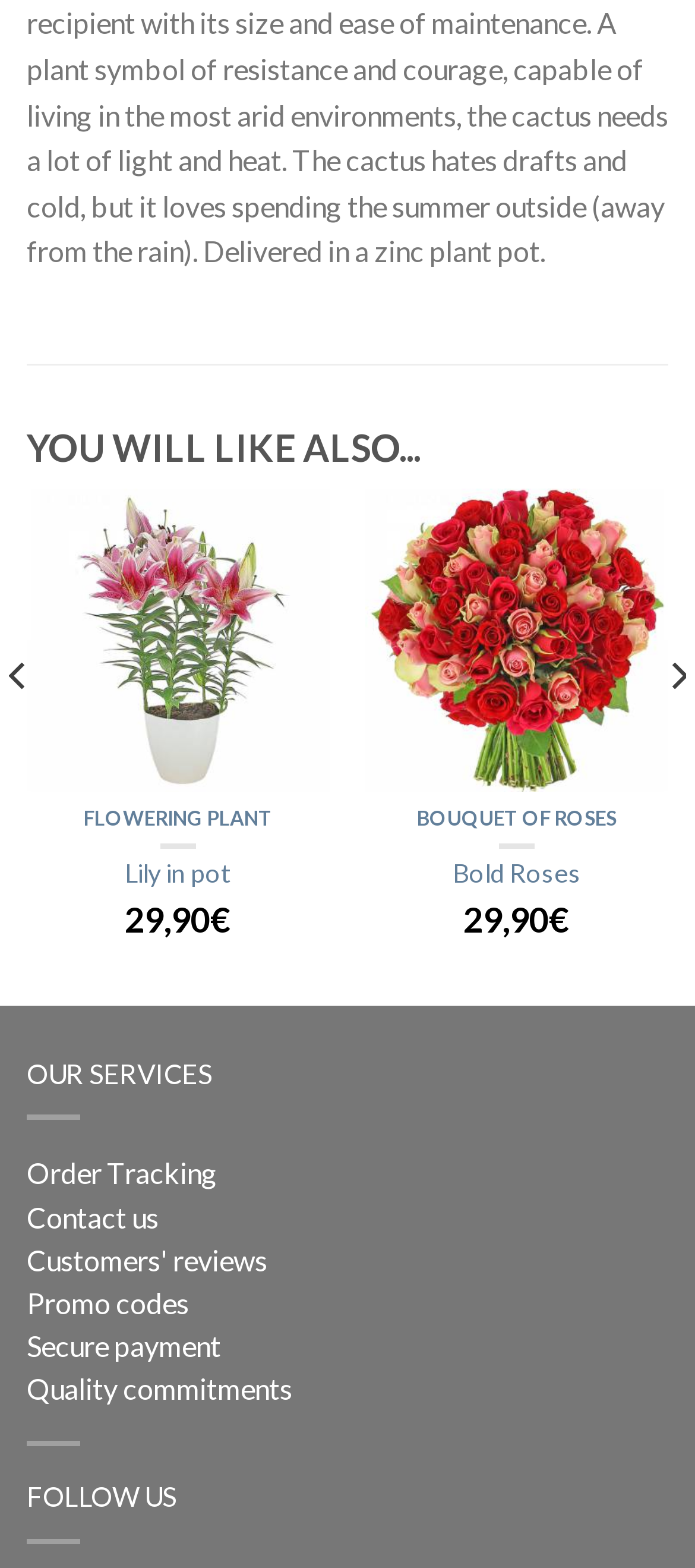Find the bounding box coordinates of the element I should click to carry out the following instruction: "browse more products".

[0.526, 0.311, 0.962, 0.505]